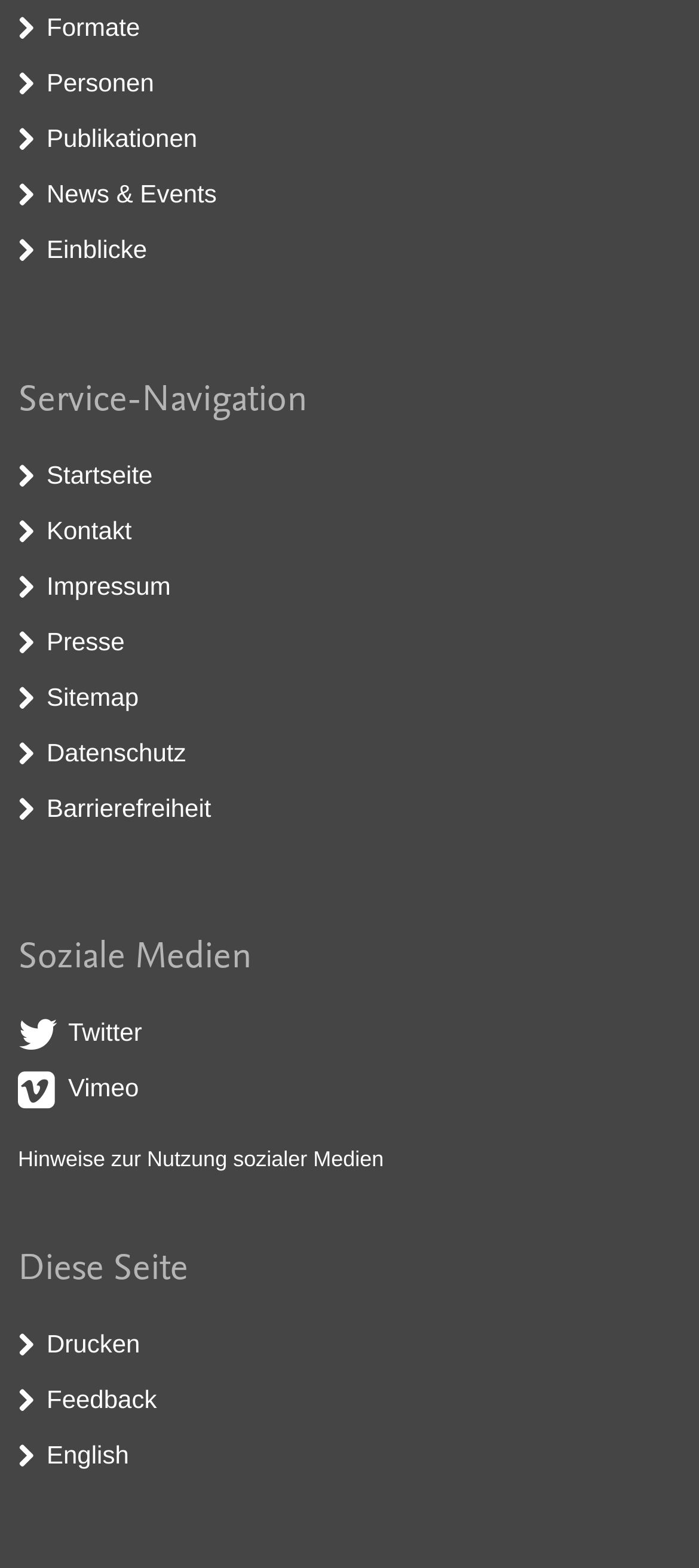Locate the bounding box coordinates of the segment that needs to be clicked to meet this instruction: "Switch to English".

[0.067, 0.918, 0.184, 0.937]